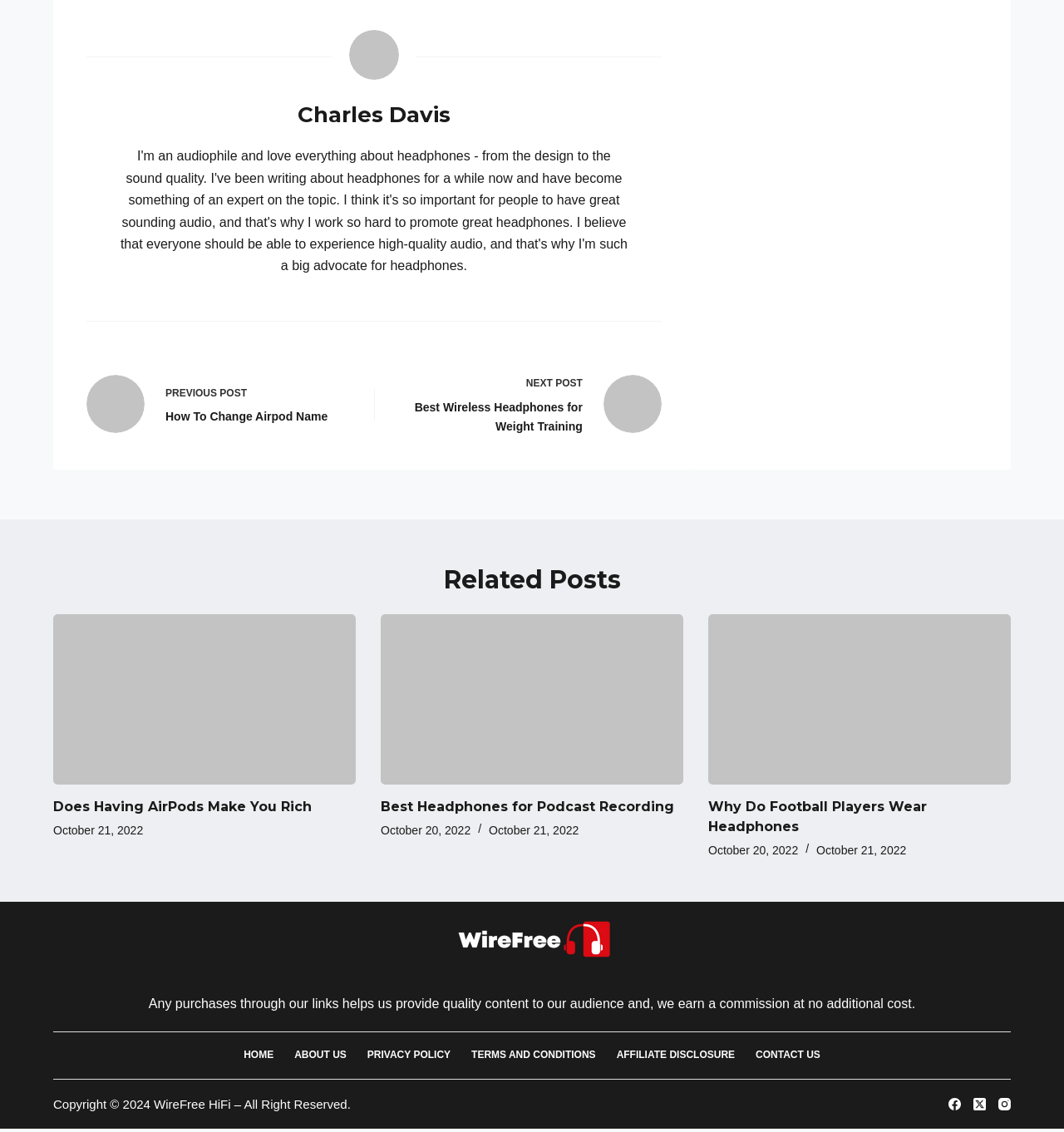Please study the image and answer the question comprehensively:
What is the name of the author?

The name of the author can be found at the top of the webpage, where it says 'Charles Davis' in a heading element. This is likely the name of the person who wrote the article or blog post.